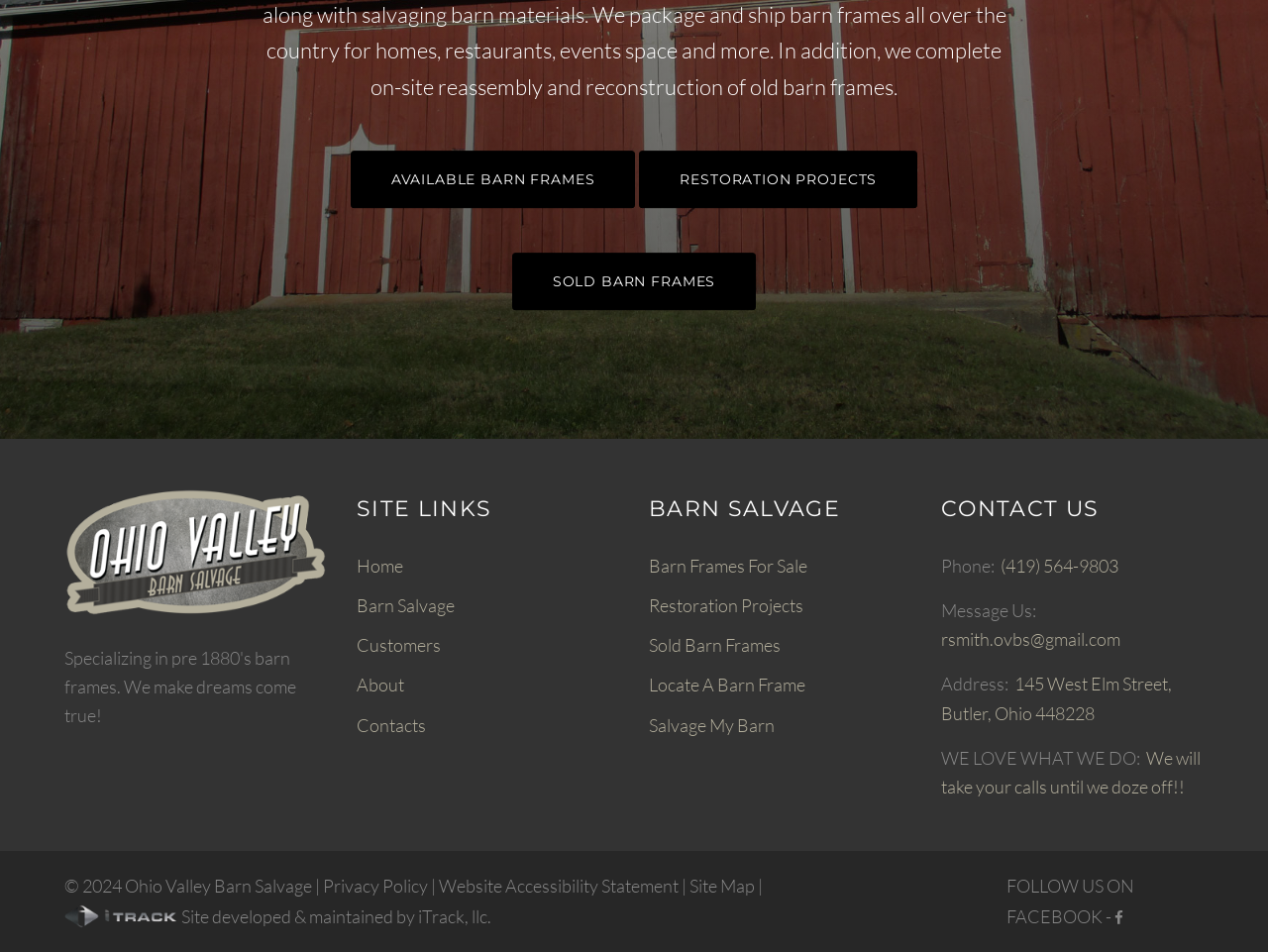Give a concise answer using only one word or phrase for this question:
What is the company name?

Ohio Valley Barn Salvage